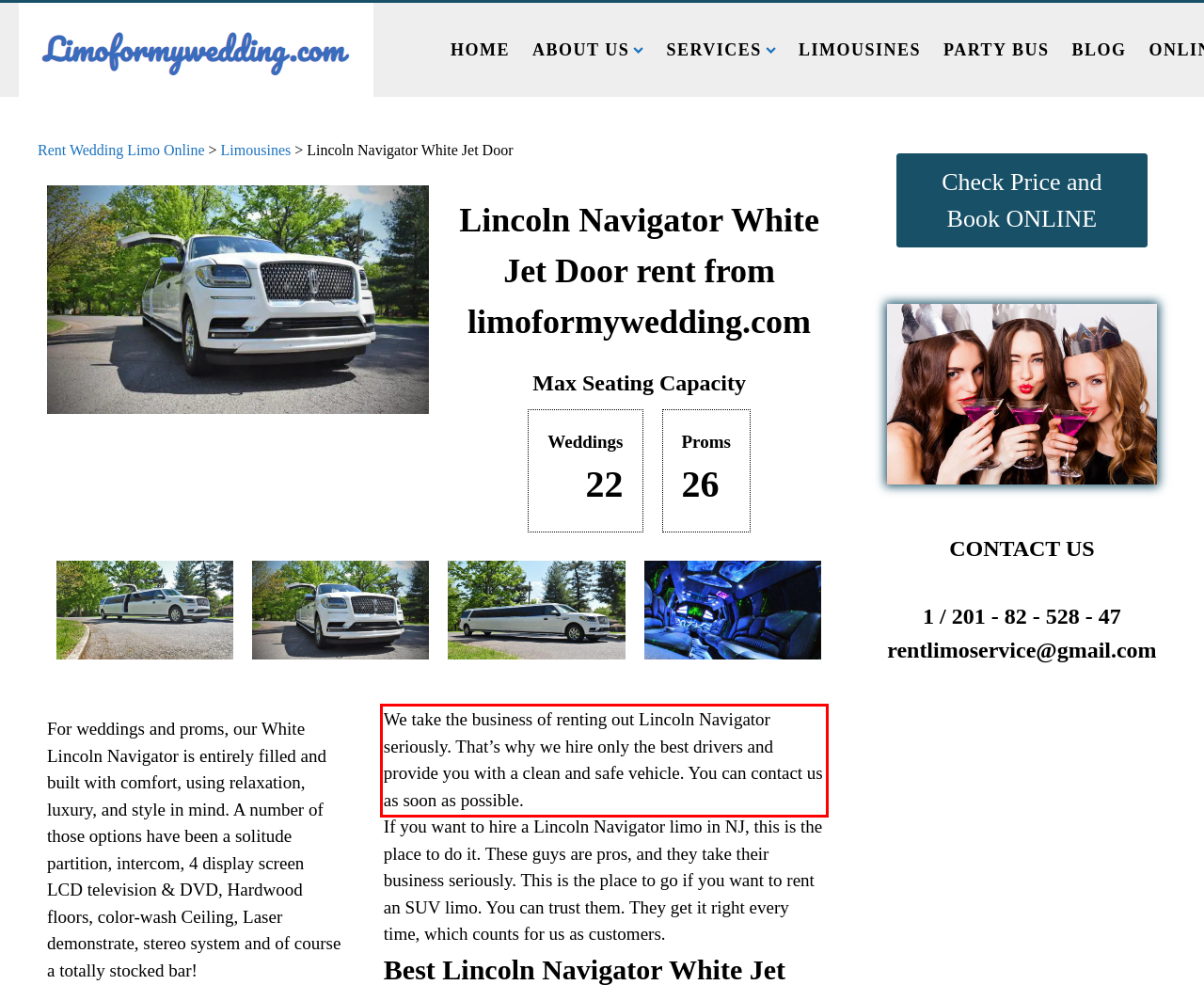Please perform OCR on the text within the red rectangle in the webpage screenshot and return the text content.

We take the business of renting out Lincoln Navigator seriously. That’s why we hire only the best drivers and provide you with a clean and safe vehicle. You can contact us as soon as possible.